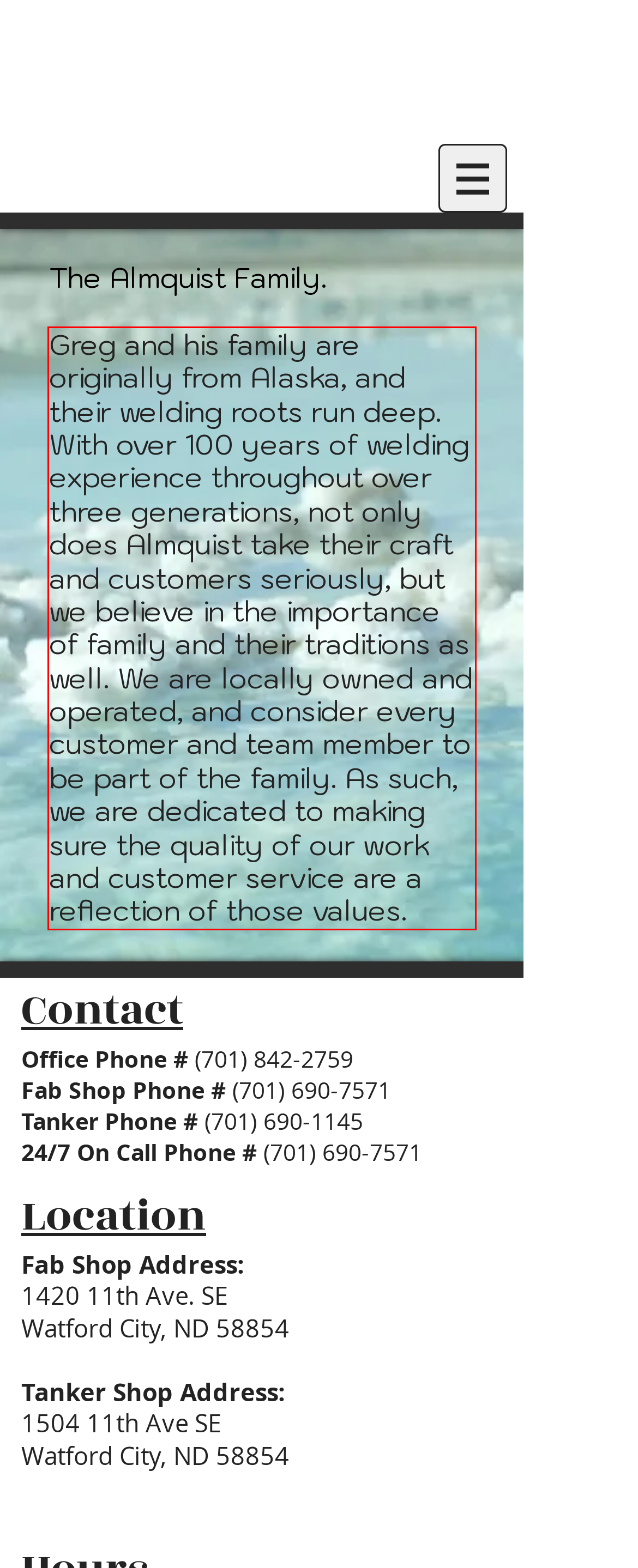Within the provided webpage screenshot, find the red rectangle bounding box and perform OCR to obtain the text content.

Greg and his family are originally from Alaska, and their welding roots run deep. With over 100 years of welding experience throughout over three generations, not only does Almquist take their craft and customers seriously, but we believe in the importance of family and their traditions as well. We are locally owned and operated, and consider every customer and team member to be part of the family. As such, we are dedicated to making sure the quality of our work and customer service are a reflection of those values.